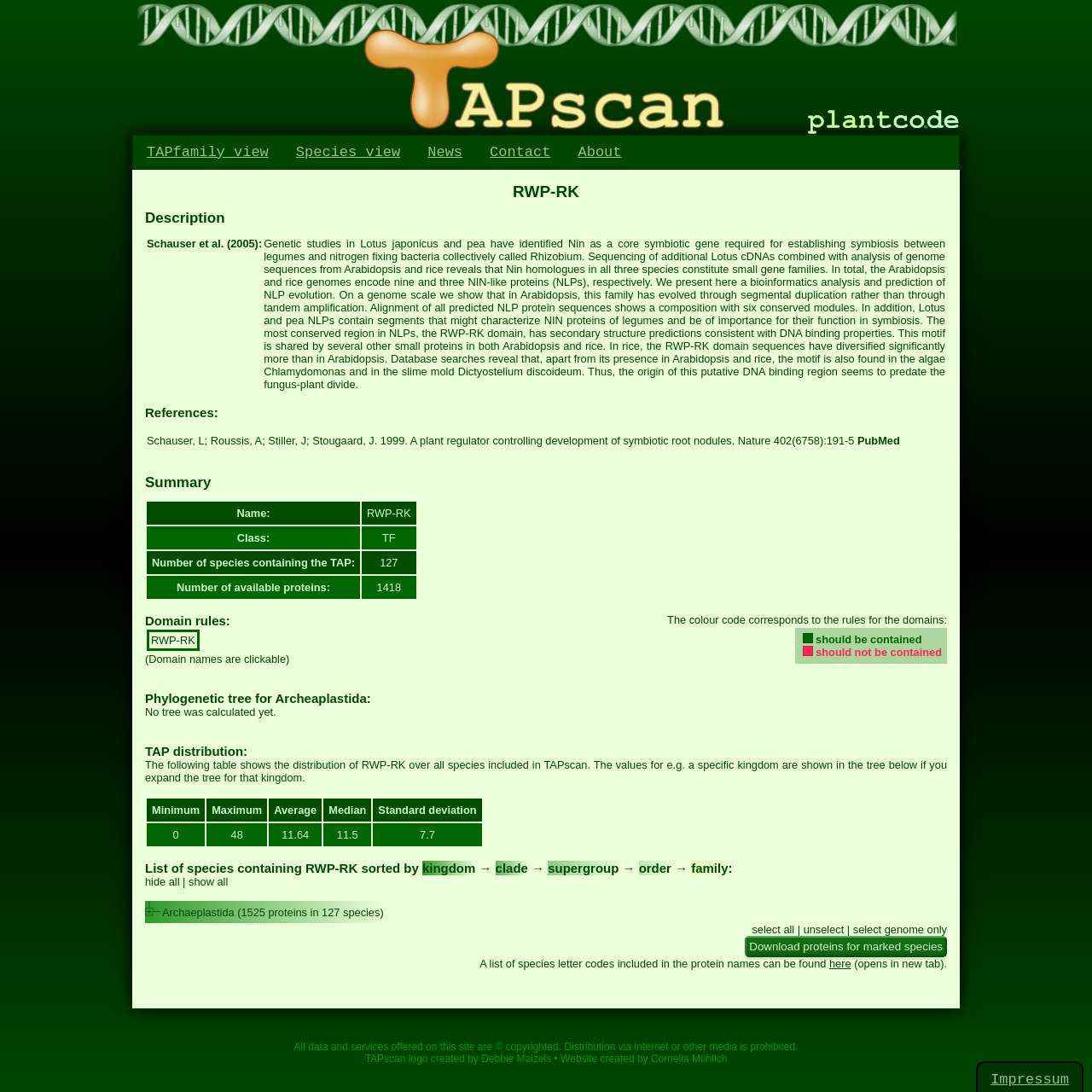Provide an in-depth description of the elements and layout of the webpage.

The webpage is about TapScan, a platform focused on species containing RWP-RK. At the top, there is a logo of TapScan and a link to plantco.de logo. Below these logos, there are five links: TAPfamily view, Species view, News, Contact, and About.

The main content of the page is divided into several sections. The first section is headed by "RWP-RK" and contains a link to the same text. Below this, there is a description of RWP-RK, which is a long paragraph of text discussing genetic studies and the evolution of NLP proteins.

The next section is headed by "References" and contains a table with a single row, listing a reference to a scientific paper. Below this, there is a section headed by "Summary" with a table containing three rows, each with a row header and a grid cell. The row headers are "Name:", "Class:", and "Number of species containing the TAP:", and the corresponding grid cells contain the values "RWP-RK", "TF", and "127", respectively.

The following section is headed by "Domain rules" and contains some static text explaining the color code for domains. Below this, there is a section headed by "Phylogenetic tree for Archeaplastida" with a static text indicating that no tree was calculated yet.

The next section is headed by "TAP distribution" and contains a table showing the distribution of RWP-RK over all species included in TapScan. The table has five columns: Minimum, Maximum, Average, Median, and Standard deviation, with a single row of data.

Below this, there is a section headed by "List of species containing RWP-RK sorted by kingdom → clade → supergroup → order → family" with a table containing a list of species. The table has a button to hide or show all species, and each row has an expandable kingdom section.

At the bottom of the page, there are some static texts with copyright information, a note about the TapScan logo, and a link to Impressum.